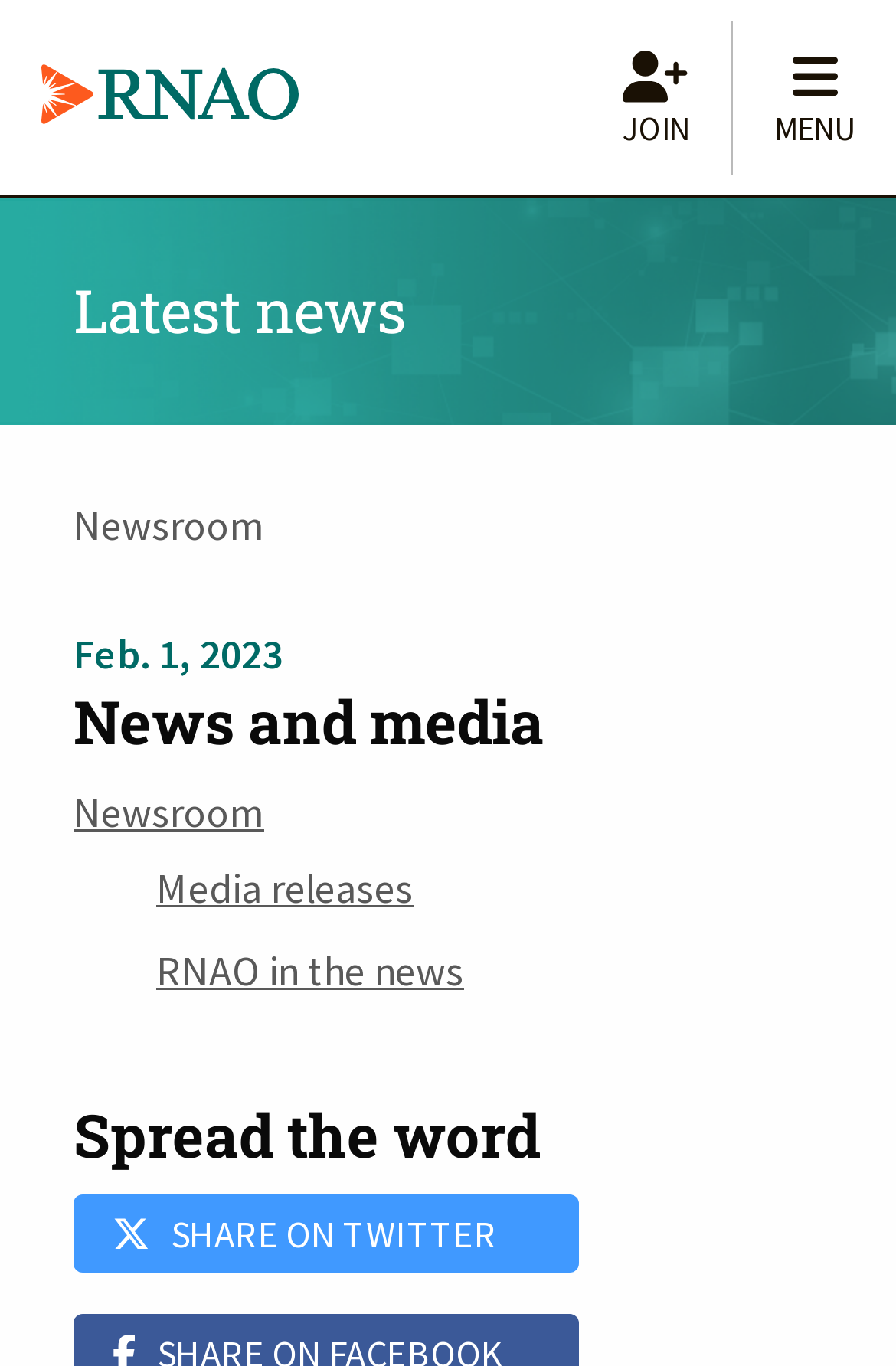Provide an in-depth caption for the webpage.

The webpage is about the Palliative Care Facilitated Access program, with an application deadline of February 2023. At the top left corner, there is a link to "Skip to main content". Next to it, on the top left, is the RNAO.ca logo, which is an image with a link to the RNAO.ca website. 

On the top right, there are two links: "JOIN" and "MENU". The "MENU" link, when expanded, reveals a navigation menu with several options. The menu is divided into sections, including "Latest news", "Breadcrumb", and "News and media". 

Under "Breadcrumb", there is a heading and a link to "Newsroom". Below it, there is a date "Feb. 1, 2023" and a heading "News and media" with links to "Newsroom", "Media releases", and "RNAO in the news". 

Further down, there is a heading "Spread the word" with a link to "SHARE ON TWITTER".